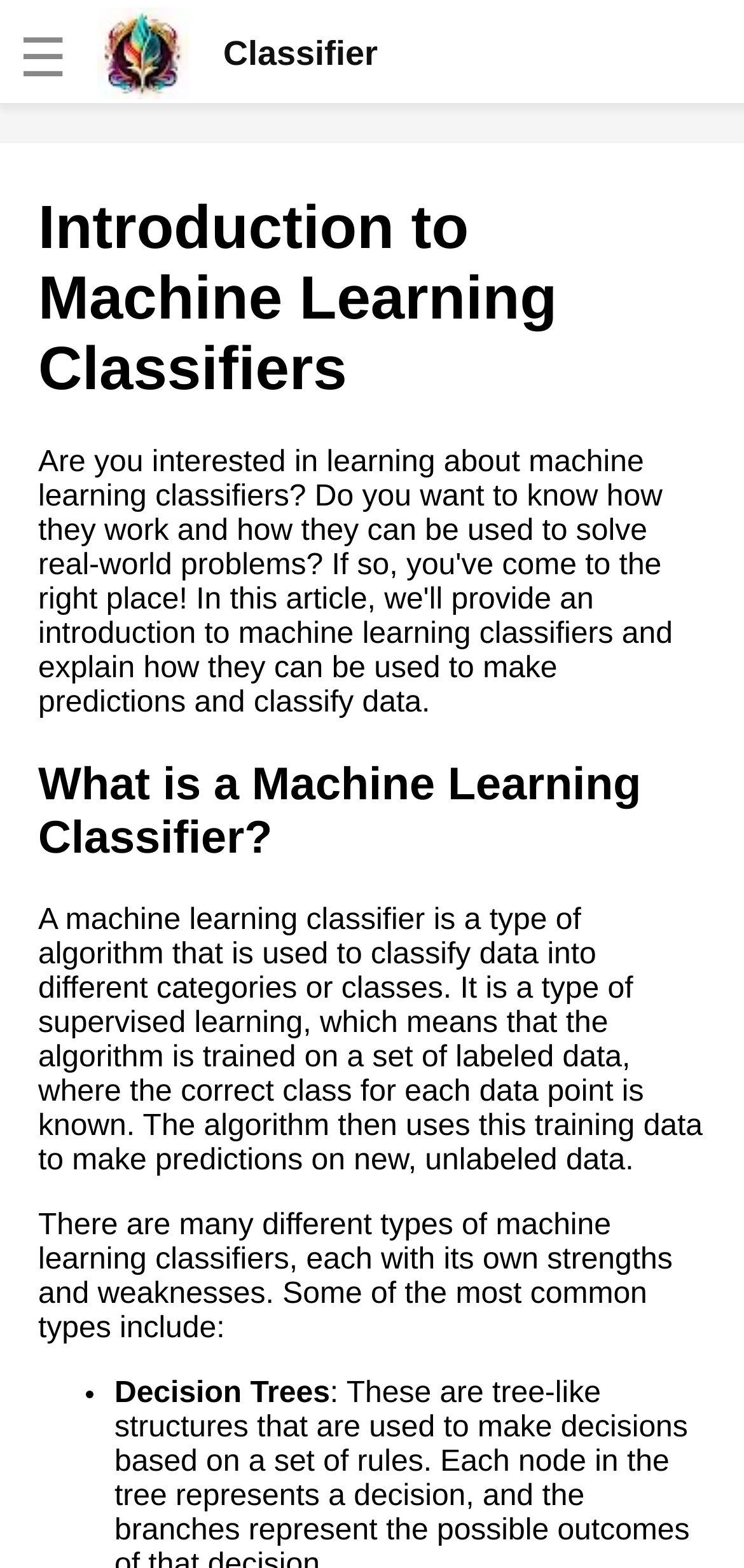Identify the bounding box coordinates of the part that should be clicked to carry out this instruction: "Learn about the role of hyperparameters in machine learning classifiers".

[0.038, 0.179, 0.615, 0.242]